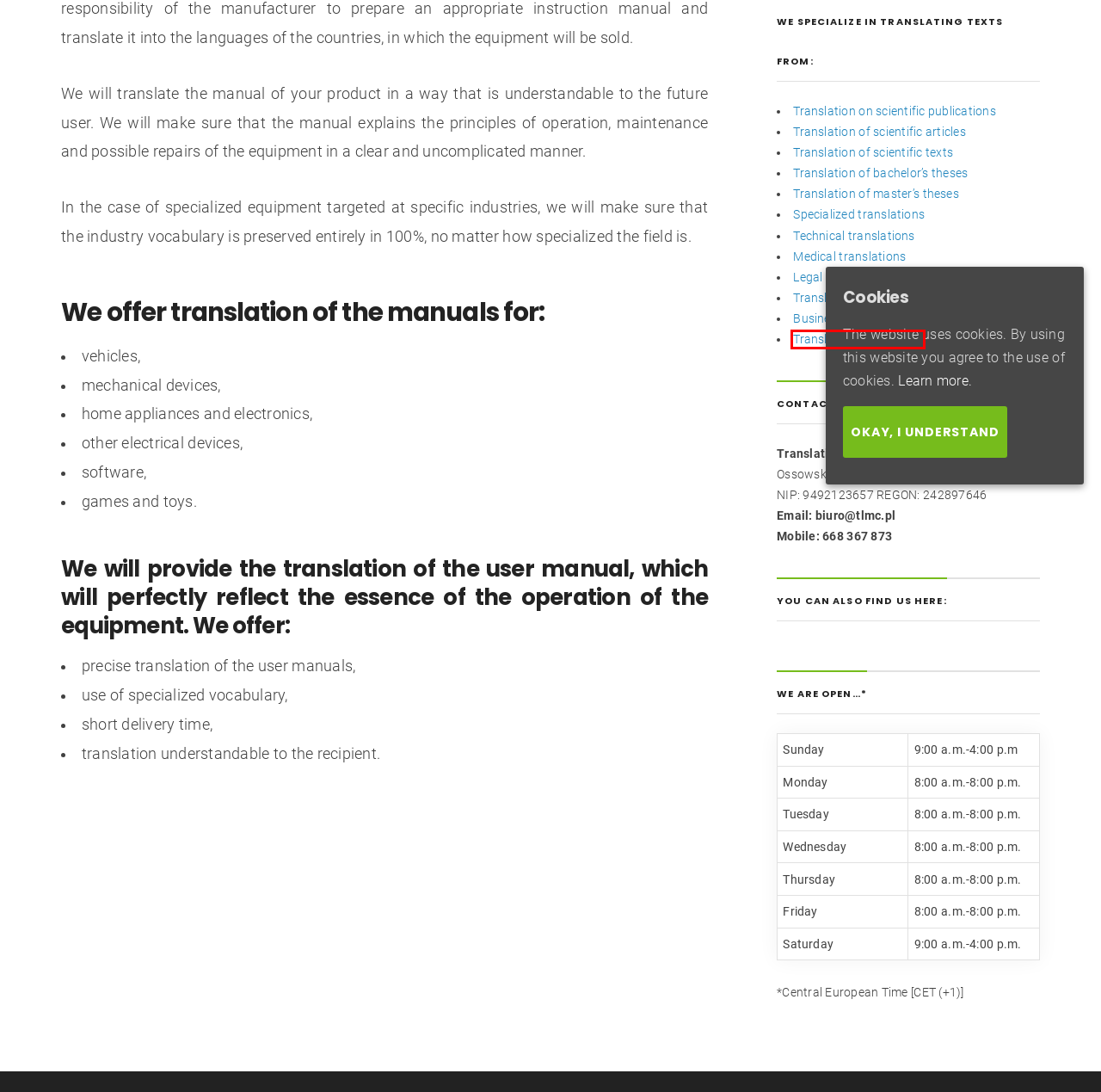You have a screenshot of a webpage with a red bounding box around an element. Select the webpage description that best matches the new webpage after clicking the element within the red bounding box. Here are the descriptions:
A. Business translations - Scientific translations English - Polish
B. Translation on scientific publications - Scientific translations English - Polish
C. Translation of websites - Scientific translations English - Polish
D. Translation of scientific articles - Scientific translations English - Polish
E. Translation of master’s theses - Scientific translations English - Polish
F. Medical translations - Scientific translations English - Polish
G. Legal translations - Scientific translations English - Polish
H. Translation of bachelor’s theses - Scientific translations English - Polish

C